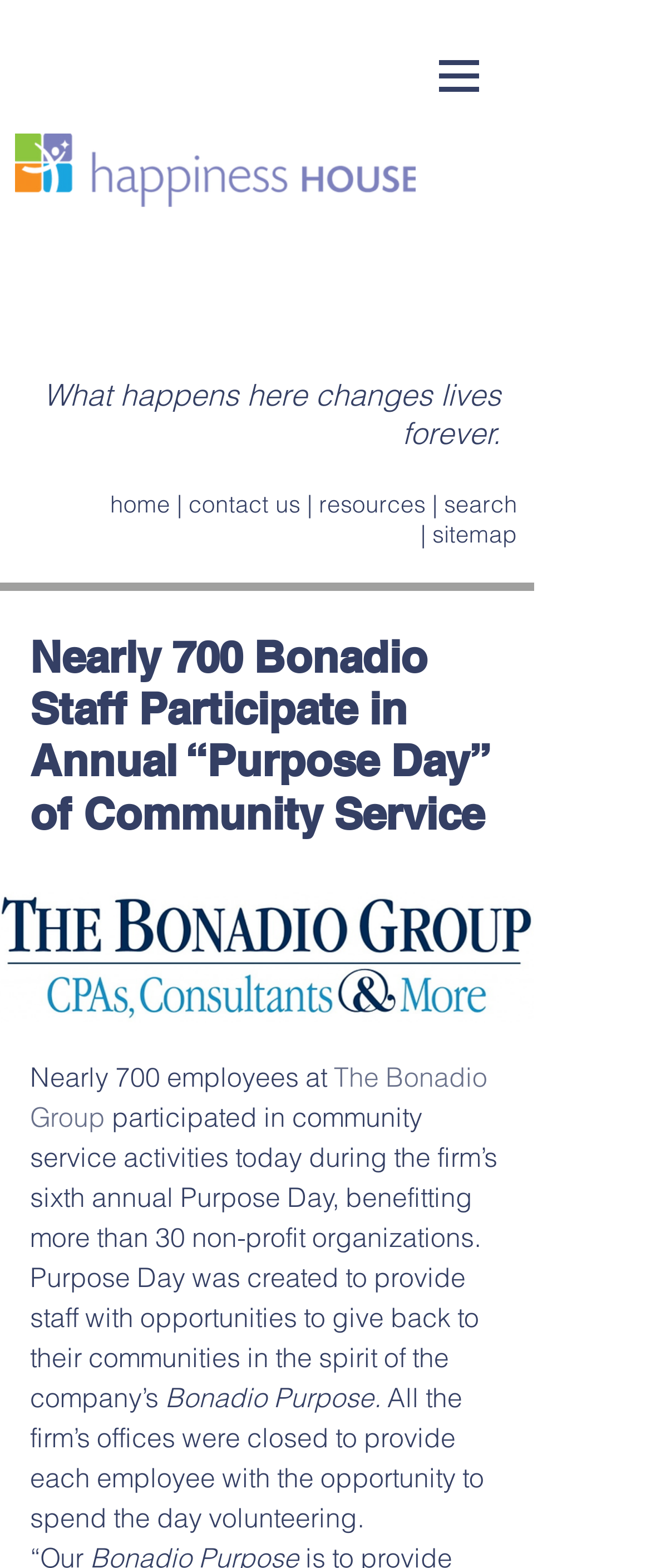How many non-profit organizations benefited from Purpose Day?
Refer to the image and give a detailed response to the question.

I found the answer by reading the text content of the static text element which says 'participated in community service activities today during the firm’s sixth annual Purpose Day, benefitting more than 30 non-profit organizations'.